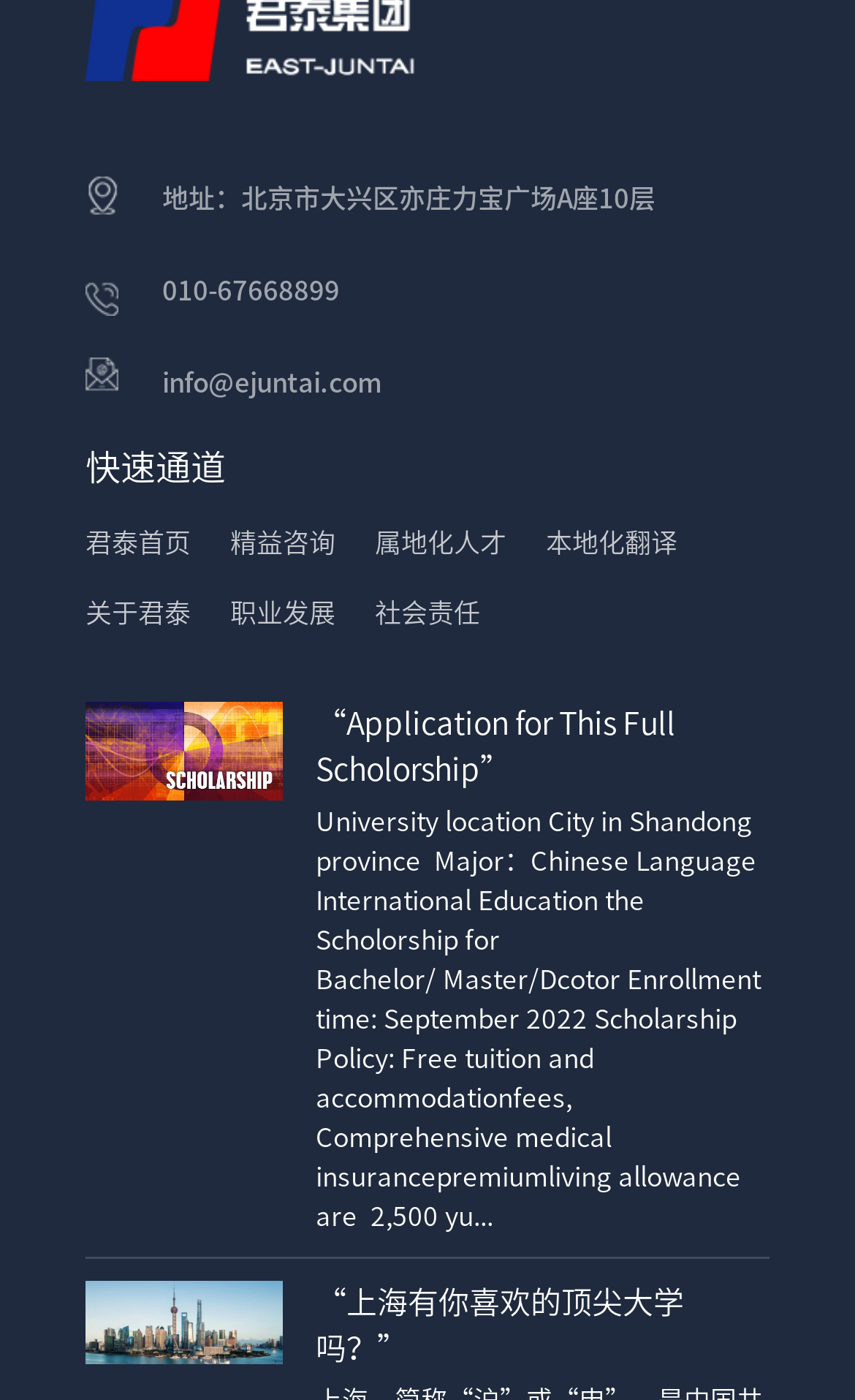Pinpoint the bounding box coordinates of the element you need to click to execute the following instruction: "click on the Close menu button". The bounding box should be represented by four float numbers between 0 and 1, in the format [left, top, right, bottom].

None